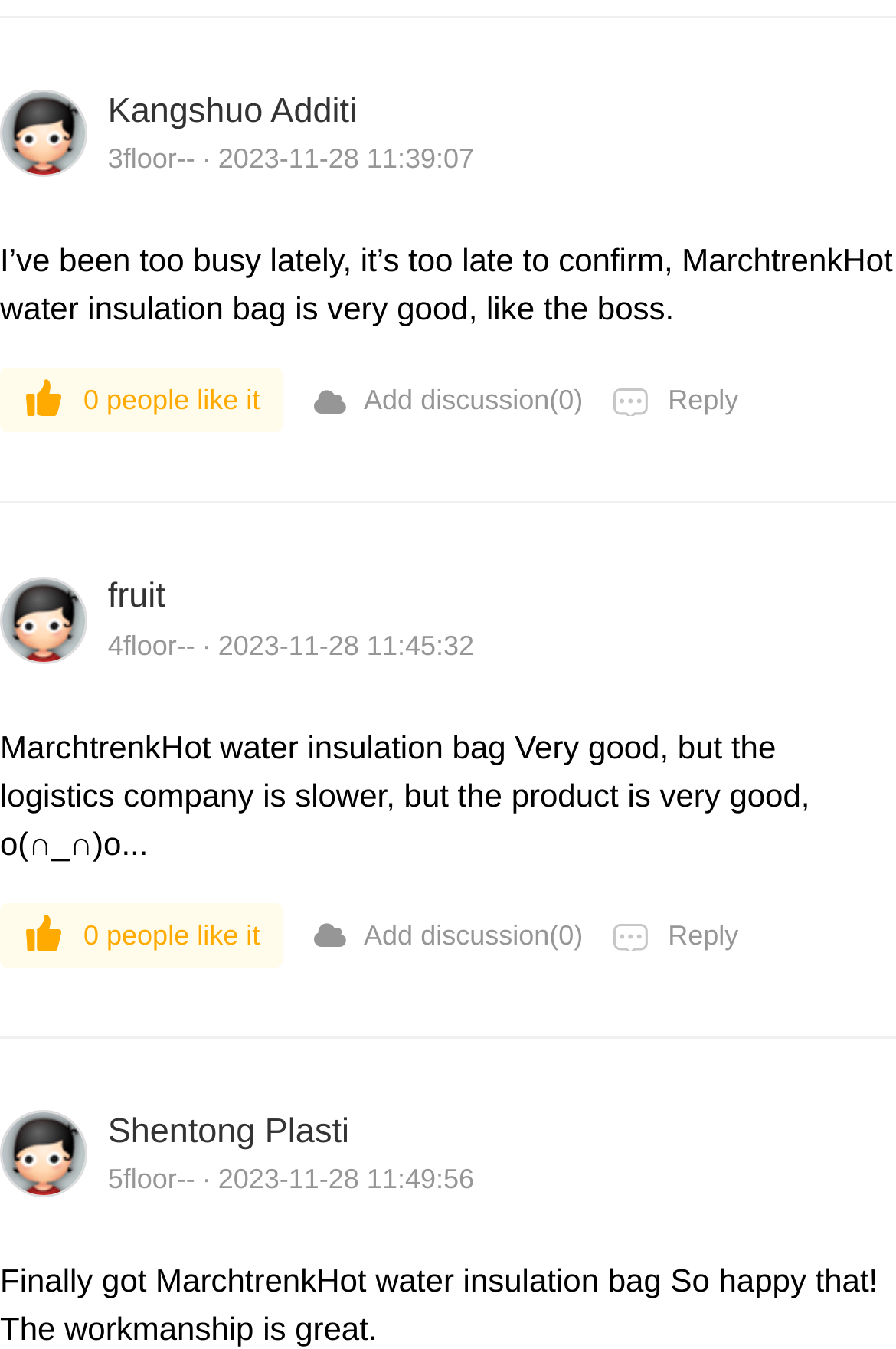Determine the bounding box coordinates of the clickable region to carry out the instruction: "Like the post".

[0.0, 0.273, 0.316, 0.321]